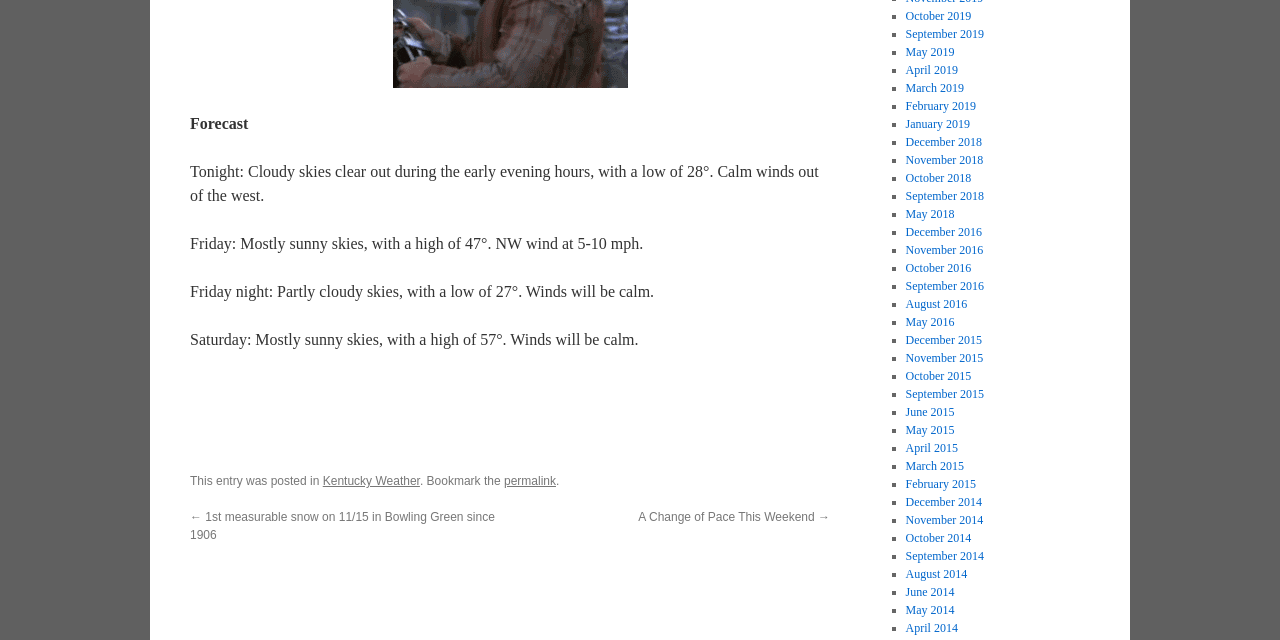How many links are there in the archive section?
Based on the image, provide your answer in one word or phrase.

30